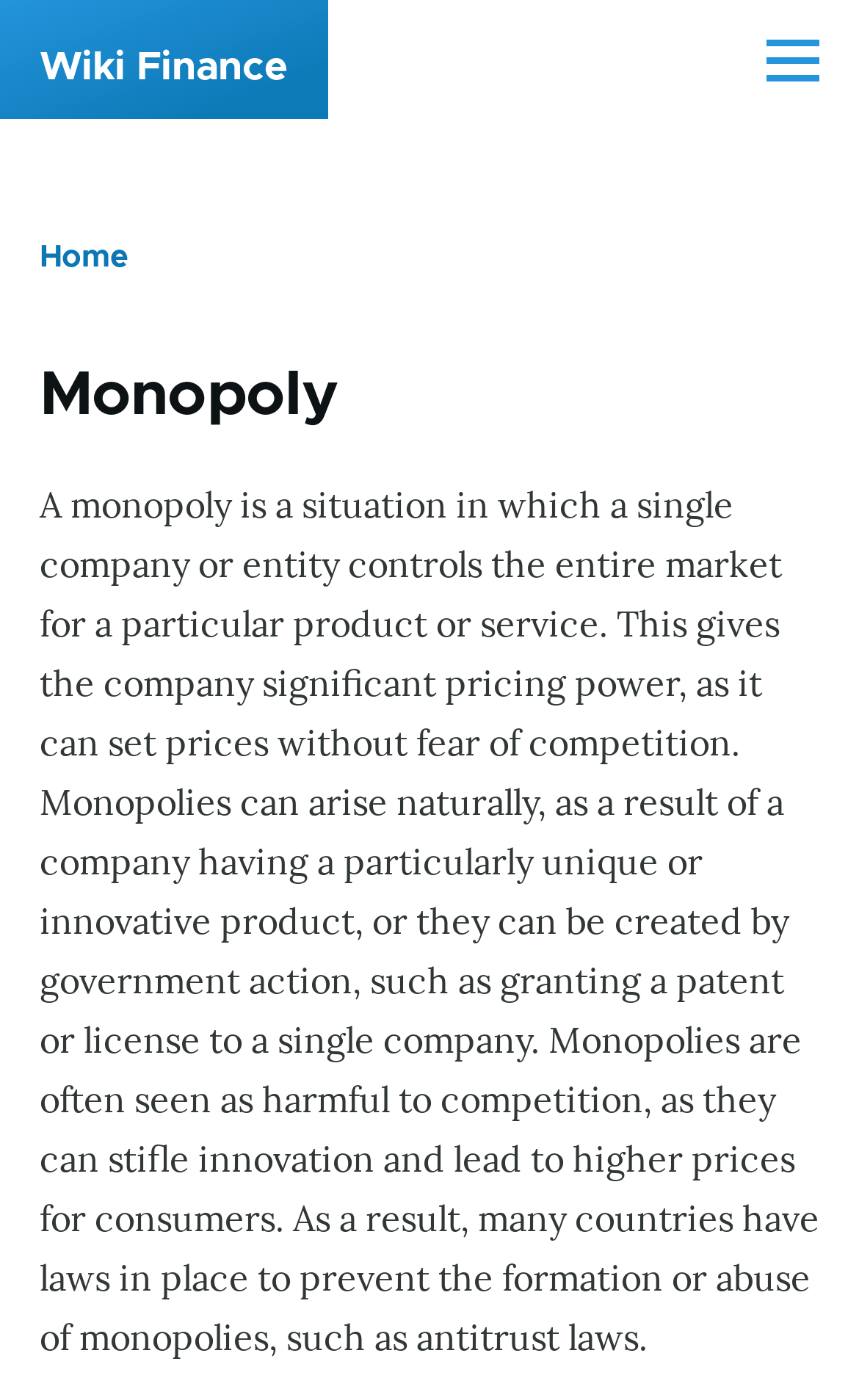Provide the bounding box coordinates for the specified HTML element described in this description: "Skip to main content". The coordinates should be four float numbers ranging from 0 to 1, in the format [left, top, right, bottom].

[0.0, 0.0, 1.0, 0.028]